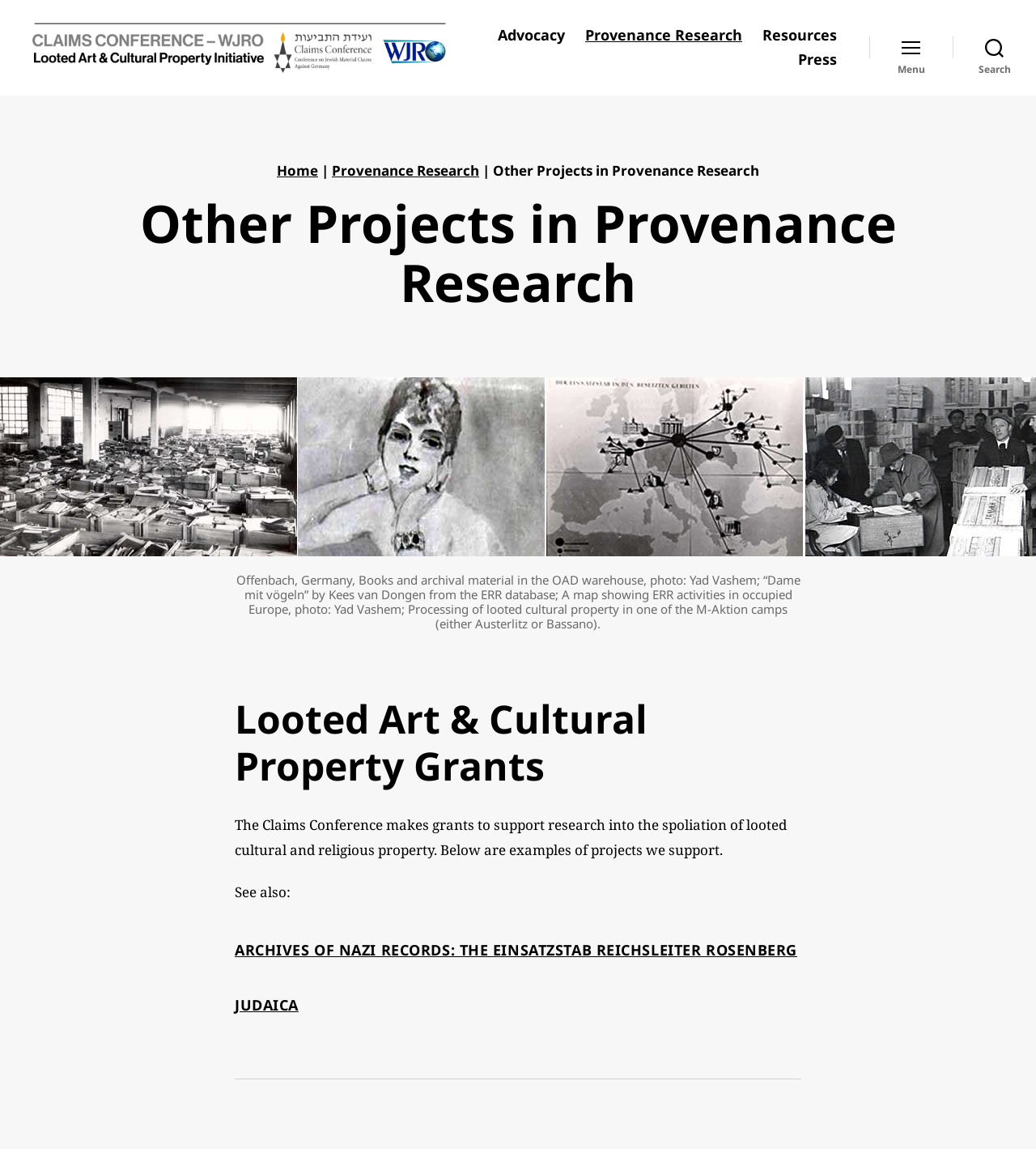Find the bounding box coordinates of the clickable area required to complete the following action: "Search for something".

[0.92, 0.03, 1.0, 0.061]